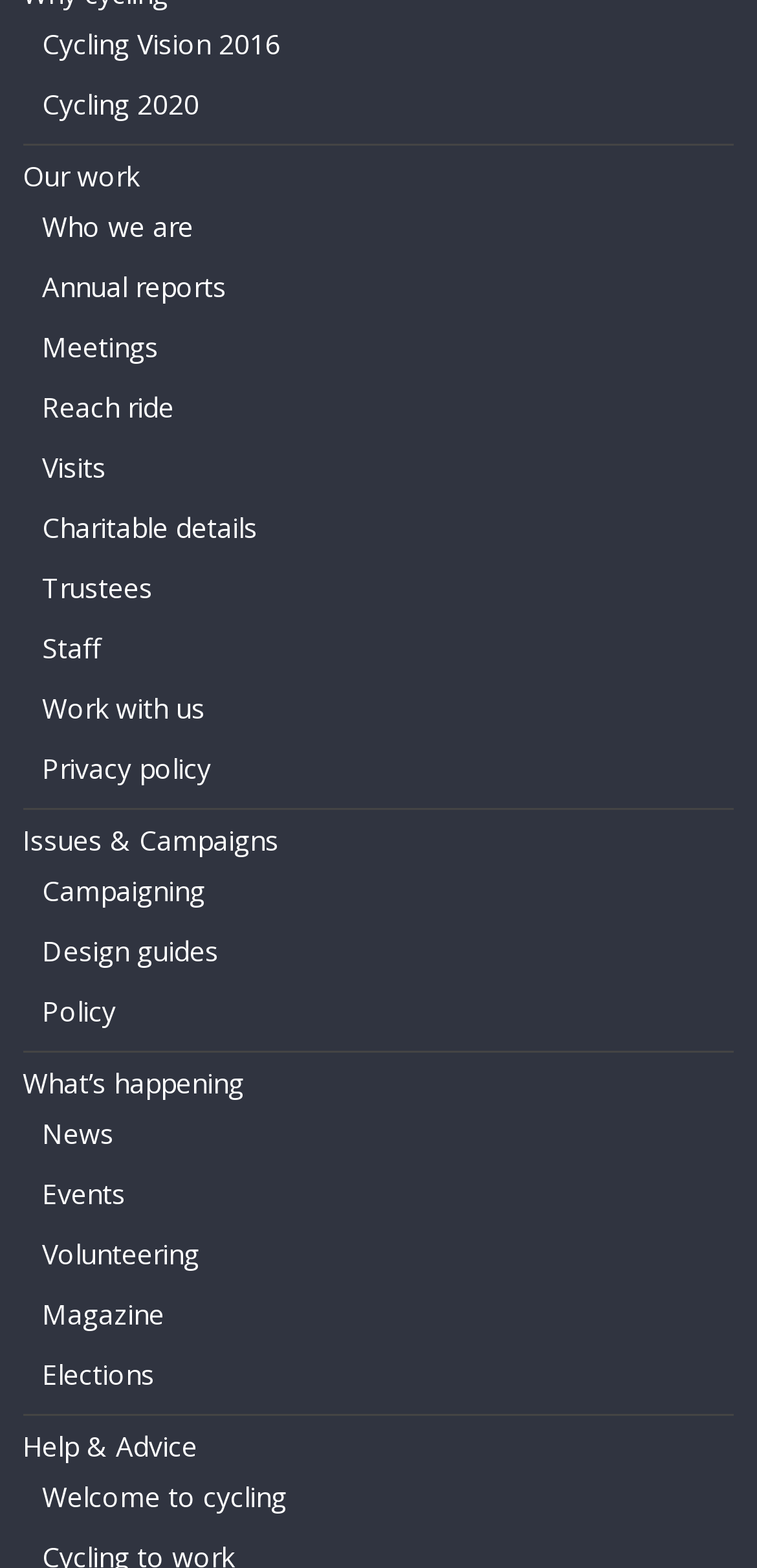Respond to the following query with just one word or a short phrase: 
What is the last link on the webpage?

Welcome to cycling